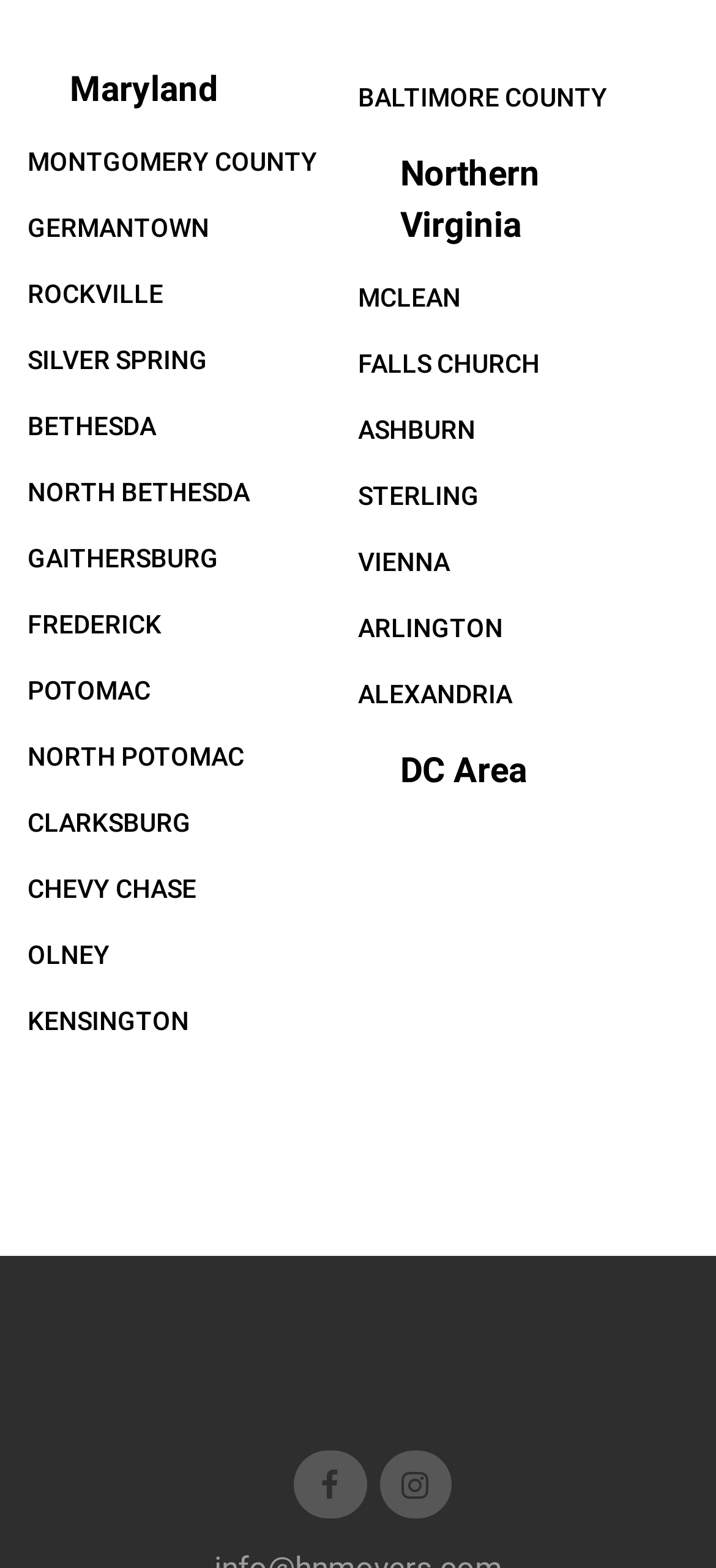Please identify the bounding box coordinates of the element's region that needs to be clicked to fulfill the following instruction: "Contact us". The bounding box coordinates should consist of four float numbers between 0 and 1, i.e., [left, top, right, bottom].

None